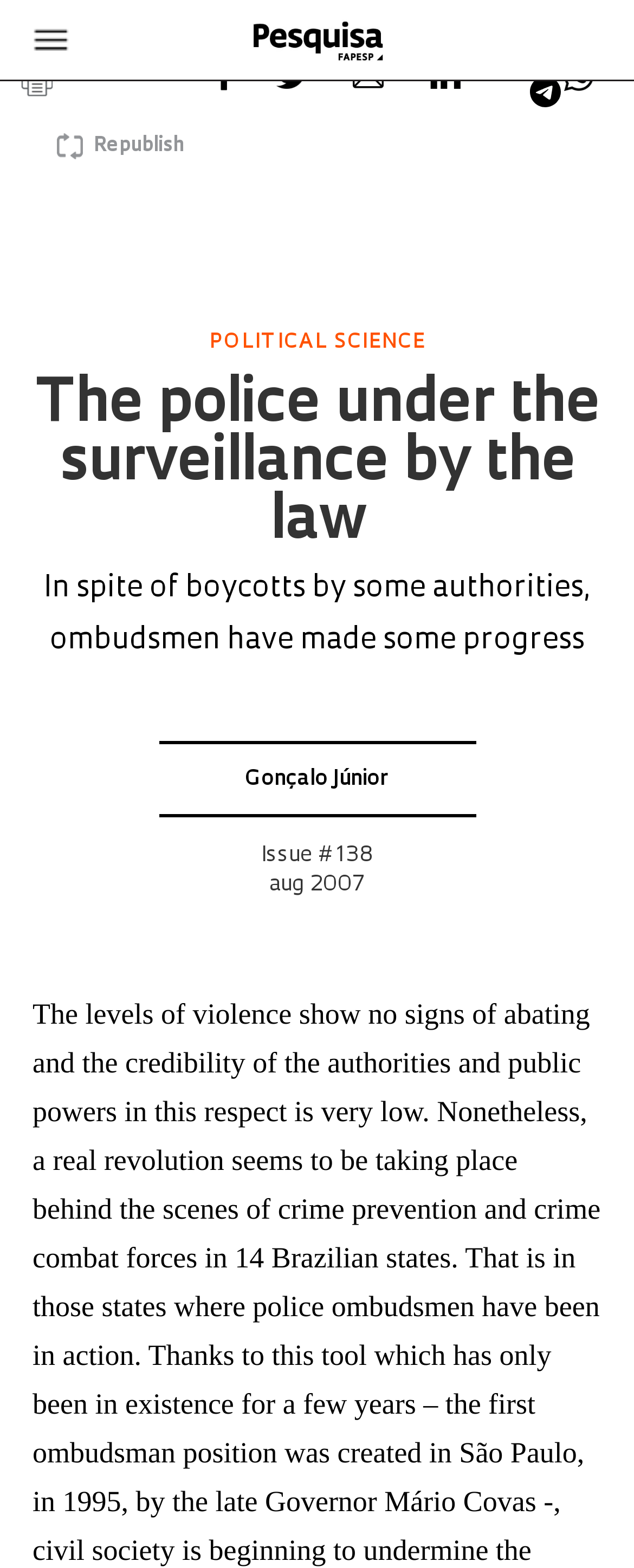Identify the bounding box of the UI element that matches this description: "ChristmasDecorationsETC.com".

None